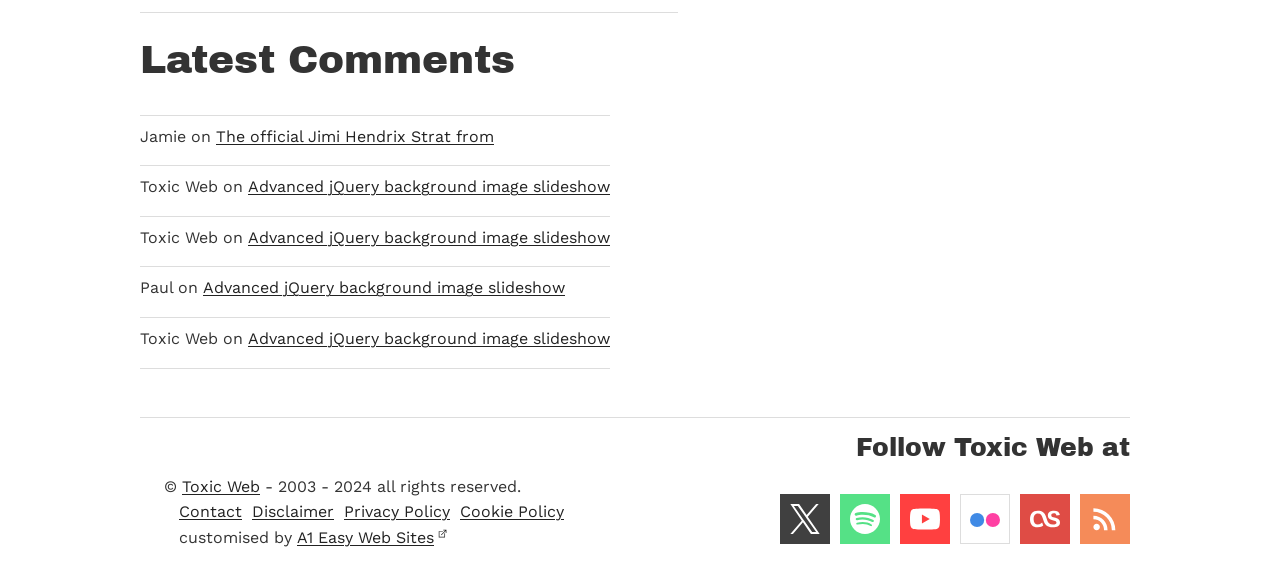Determine the bounding box coordinates for the clickable element to execute this instruction: "Visit the official website of Toxic Web". Provide the coordinates as four float numbers between 0 and 1, i.e., [left, top, right, bottom].

[0.142, 0.83, 0.203, 0.863]